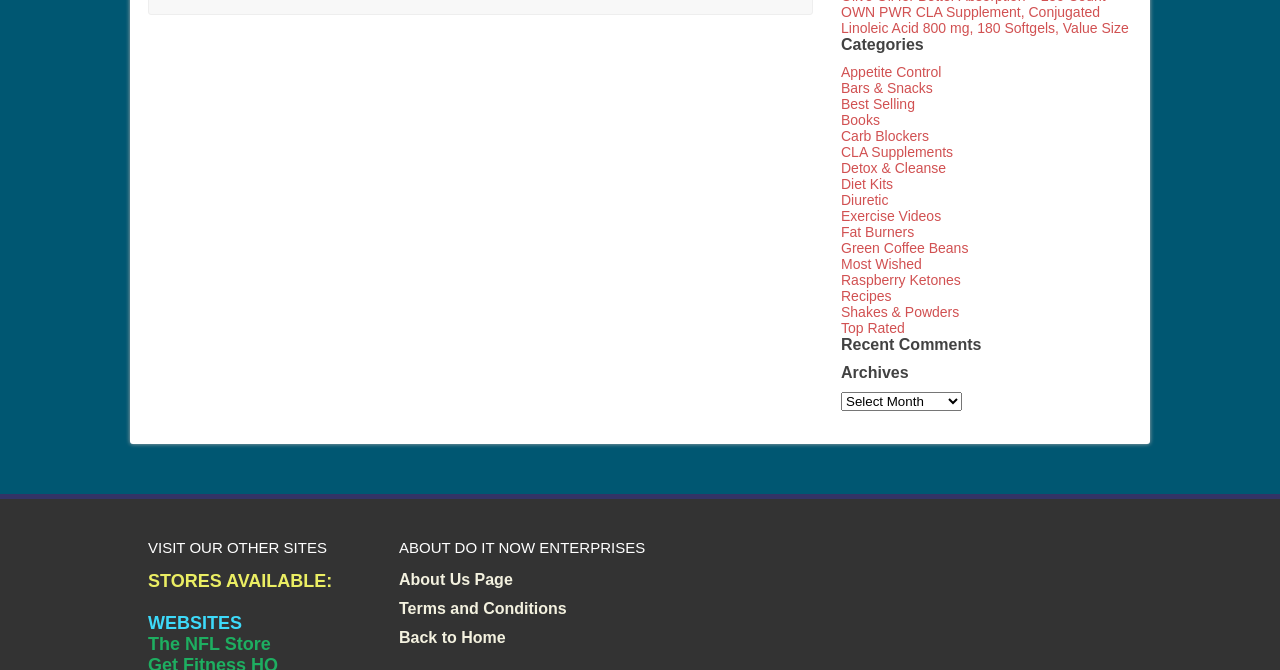Highlight the bounding box coordinates of the element you need to click to perform the following instruction: "Visit lolsolved.gg."

None